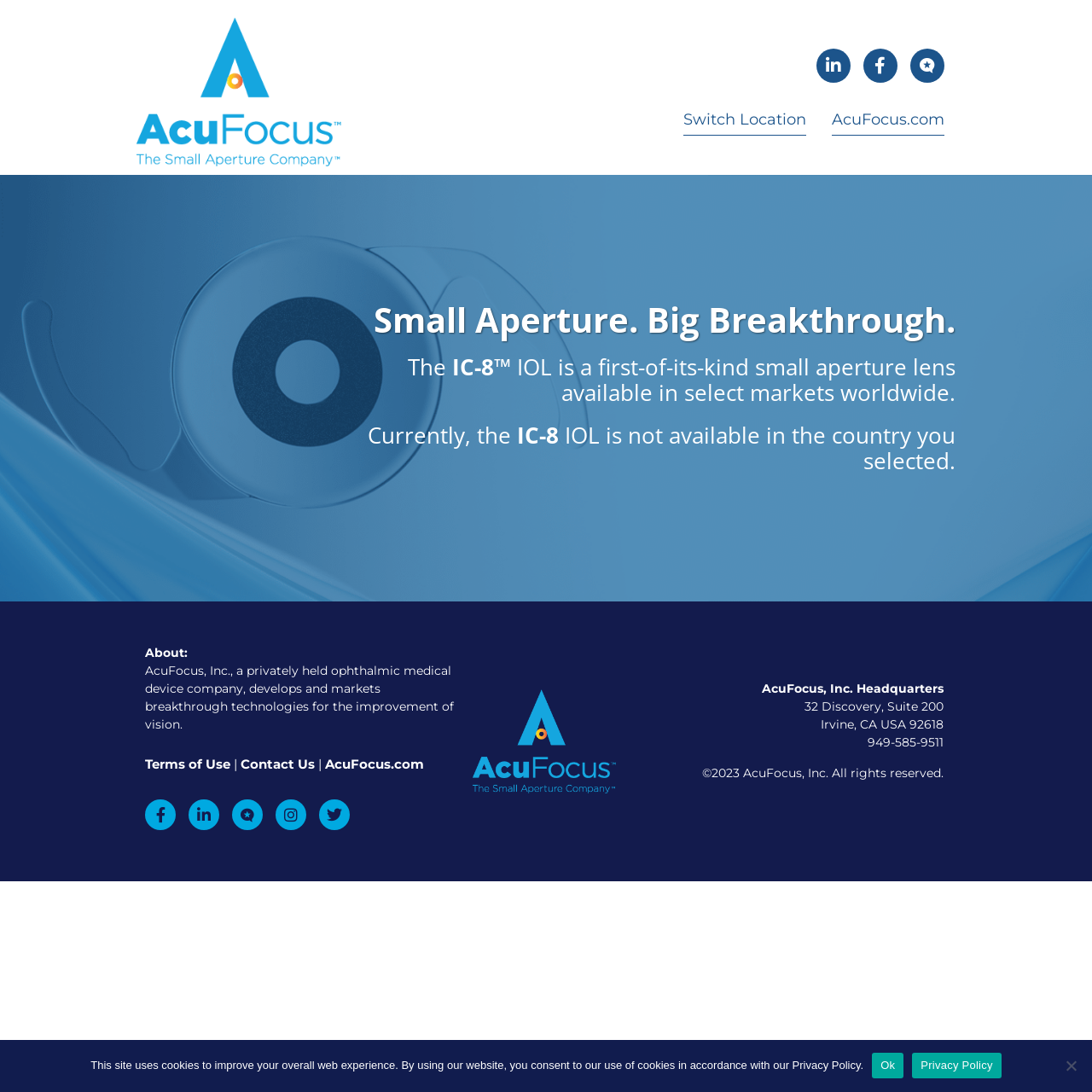Please identify the bounding box coordinates for the region that you need to click to follow this instruction: "View Terms of Use".

[0.133, 0.692, 0.211, 0.707]